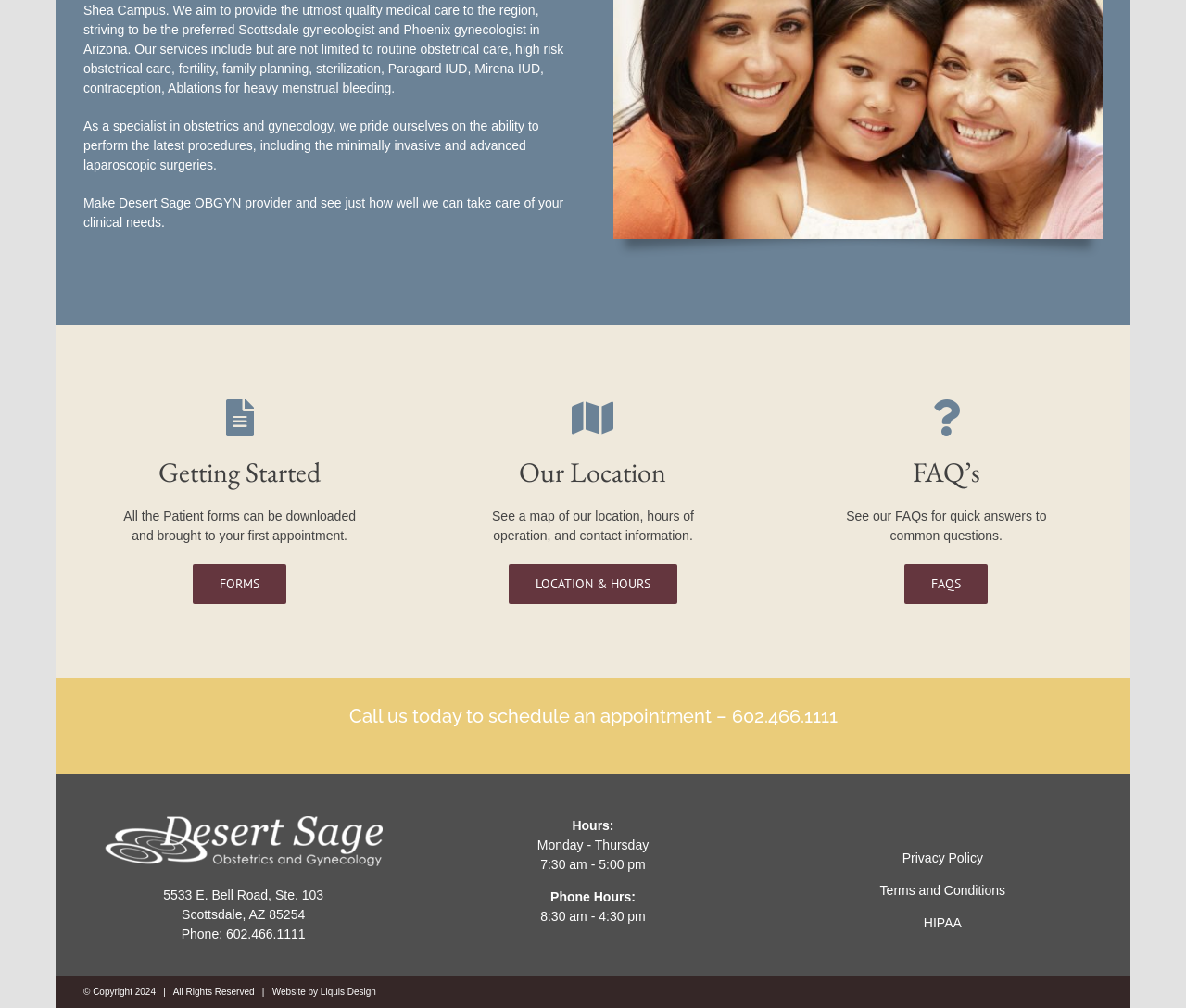What is the specialty of the medical provider?
We need a detailed and exhaustive answer to the question. Please elaborate.

The webpage mentions 'As a specialist in obstetrics and gynecology' in the first paragraph, indicating that the medical provider specializes in obstetrics and gynecology.